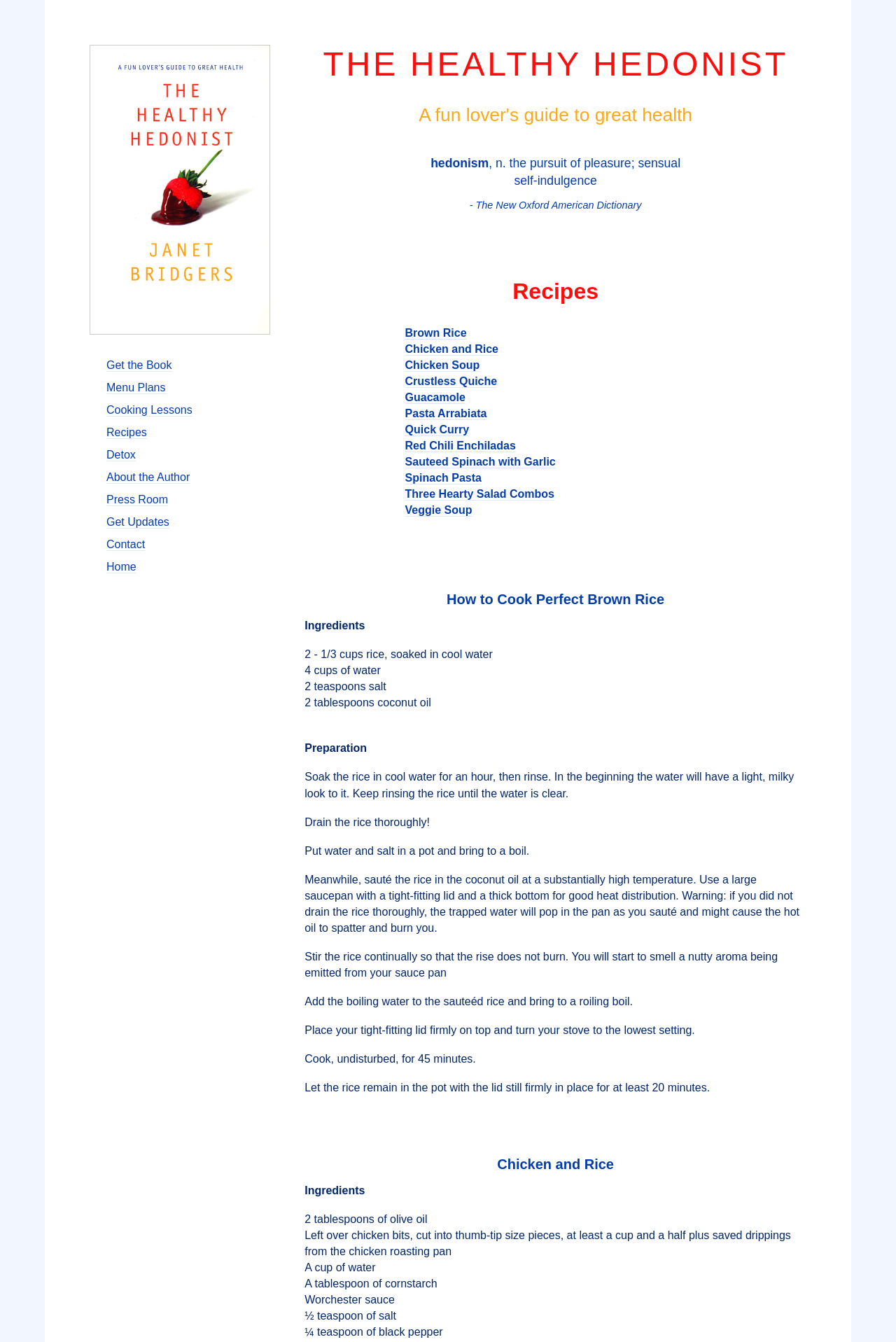Determine the bounding box coordinates of the region to click in order to accomplish the following instruction: "Visit the Facebook page". Provide the coordinates as four float numbers between 0 and 1, specifically [left, top, right, bottom].

None